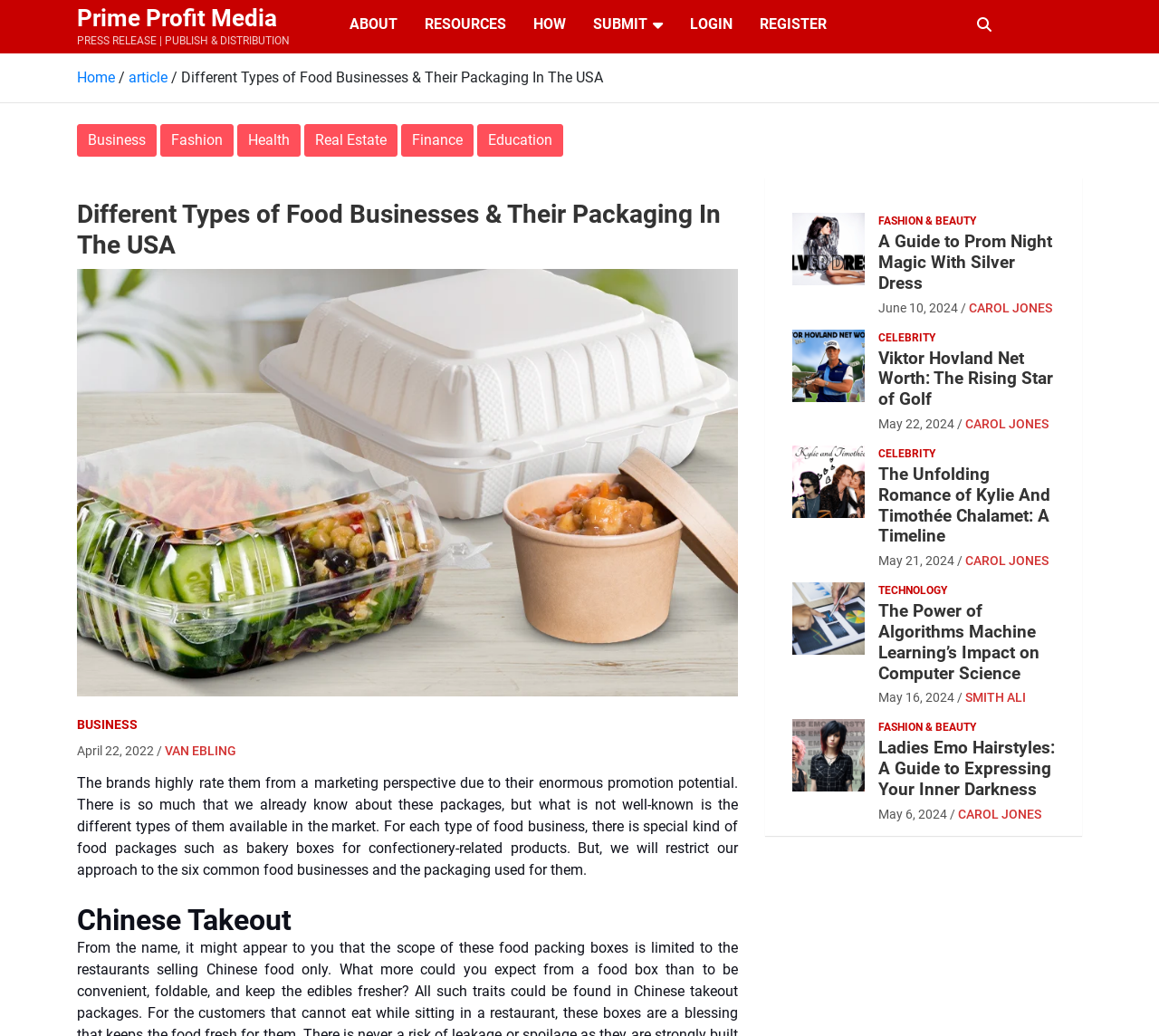Write a detailed summary of the webpage, including text, images, and layout.

The webpage appears to be a news or blog website, with a focus on various topics such as business, fashion, health, and more. At the top, there is a navigation bar with links to different sections, including "About", "Resources", "How", "Submit", "Login", and "Register". Below this, there is a breadcrumb navigation showing the current page's location within the website.

The main content of the page is divided into two columns. The left column contains a list of links to different categories, including "Business", "Fashion", "Health", and more. The right column contains a series of articles or news stories, each with a heading, image, and brief summary.

The first article is about different types of food businesses and their packaging in the USA. The article discusses how different types of food businesses require special kinds of food packages, such as bakery boxes for confectionery-related products.

Below this article, there are several other articles or news stories, each with a heading, image, and brief summary. These articles appear to be from different categories, including fashion, celebrity news, and technology. Each article has a date and author listed below the heading.

There are also several links to other articles or categories scattered throughout the page, including links to "Chinese Takeout", "FASHION & BEAUTY", "CELEBRITY", and more. Overall, the webpage appears to be a news or blog website with a wide range of topics and articles.